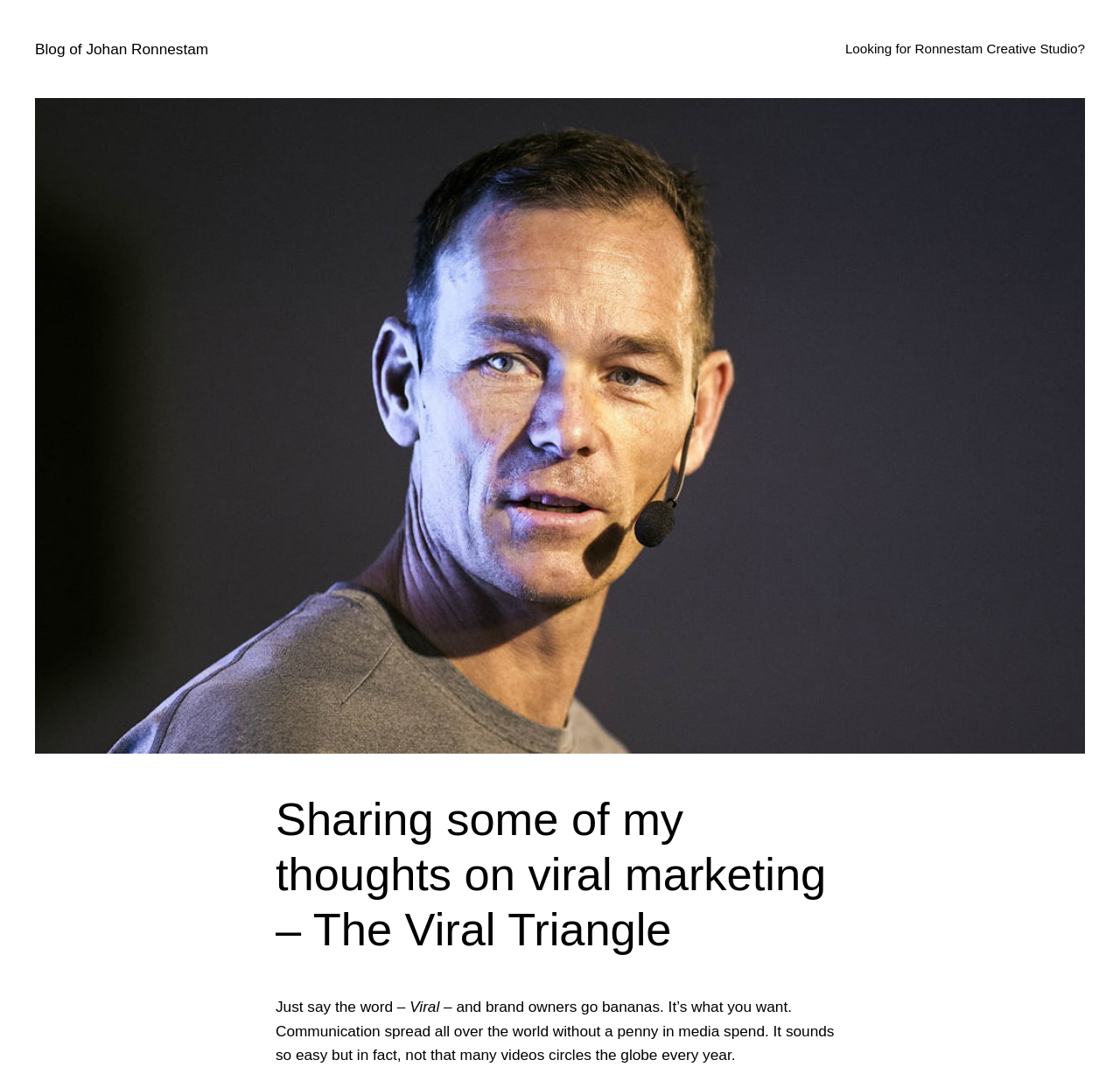Please extract the primary headline from the webpage.

Sharing some of my thoughts on viral marketing – The Viral Triangle